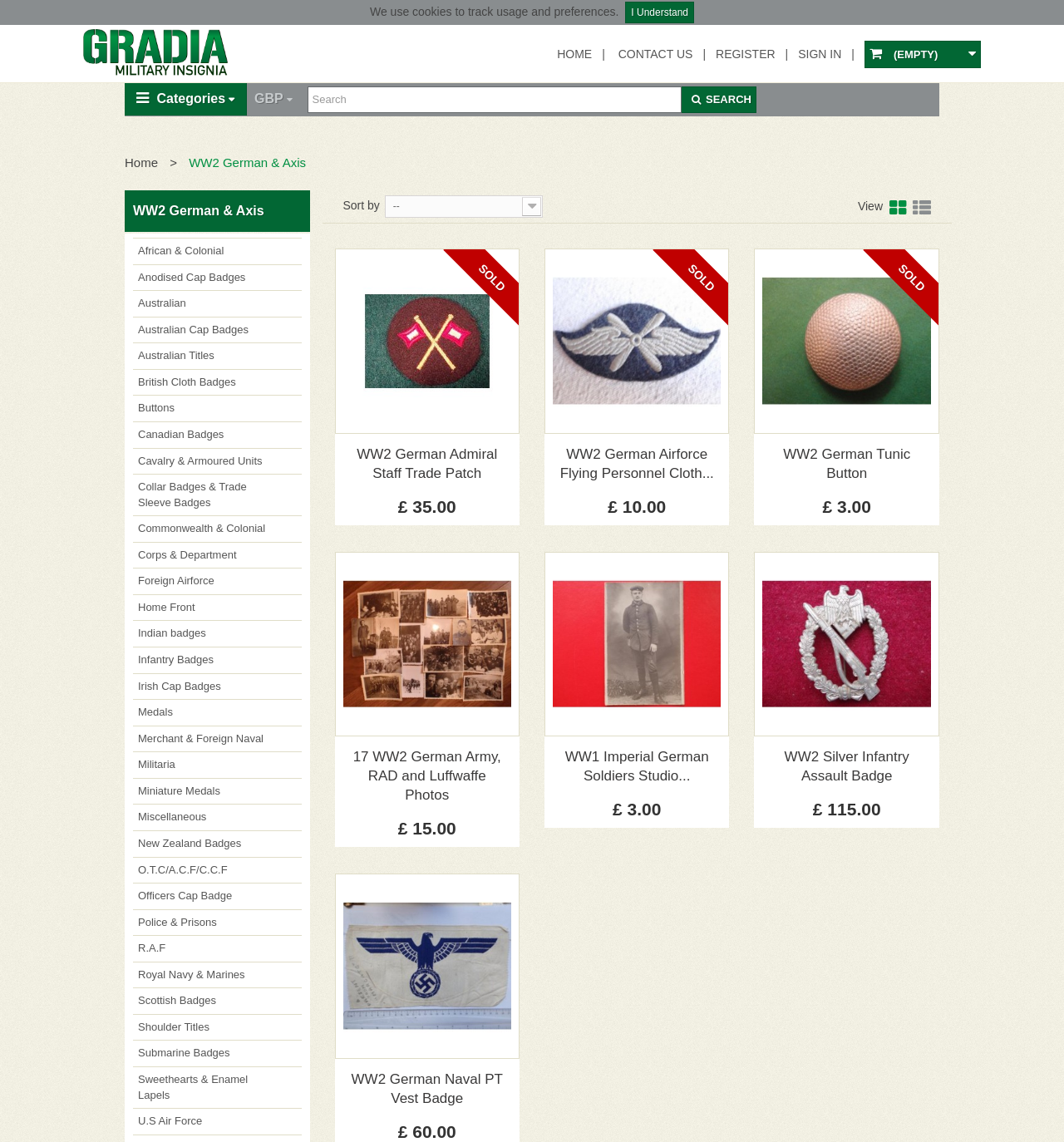Identify the text that serves as the heading for the webpage and generate it.

There are 7 products.